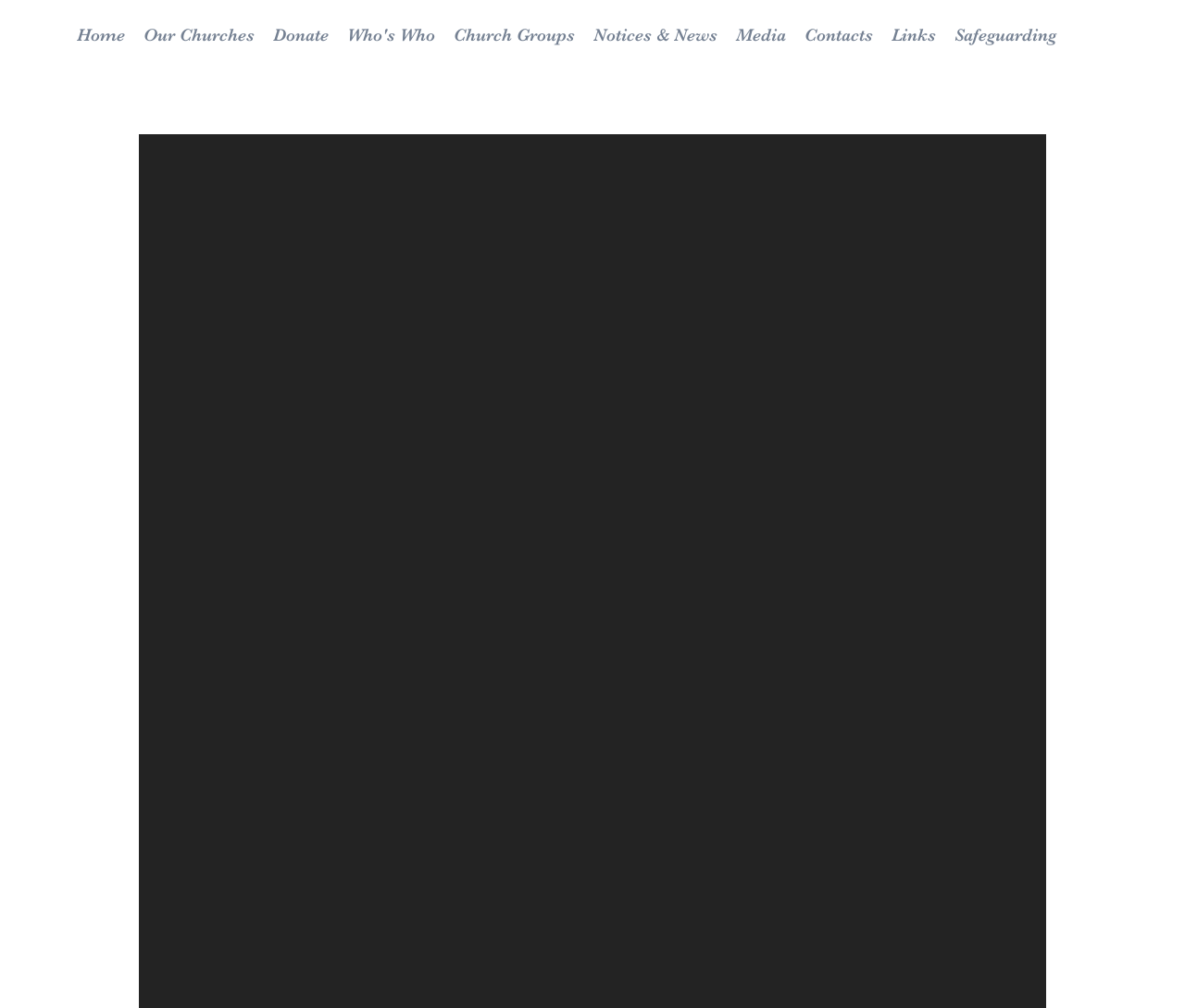Could you highlight the region that needs to be clicked to execute the instruction: "check notices and news"?

[0.493, 0.021, 0.613, 0.049]